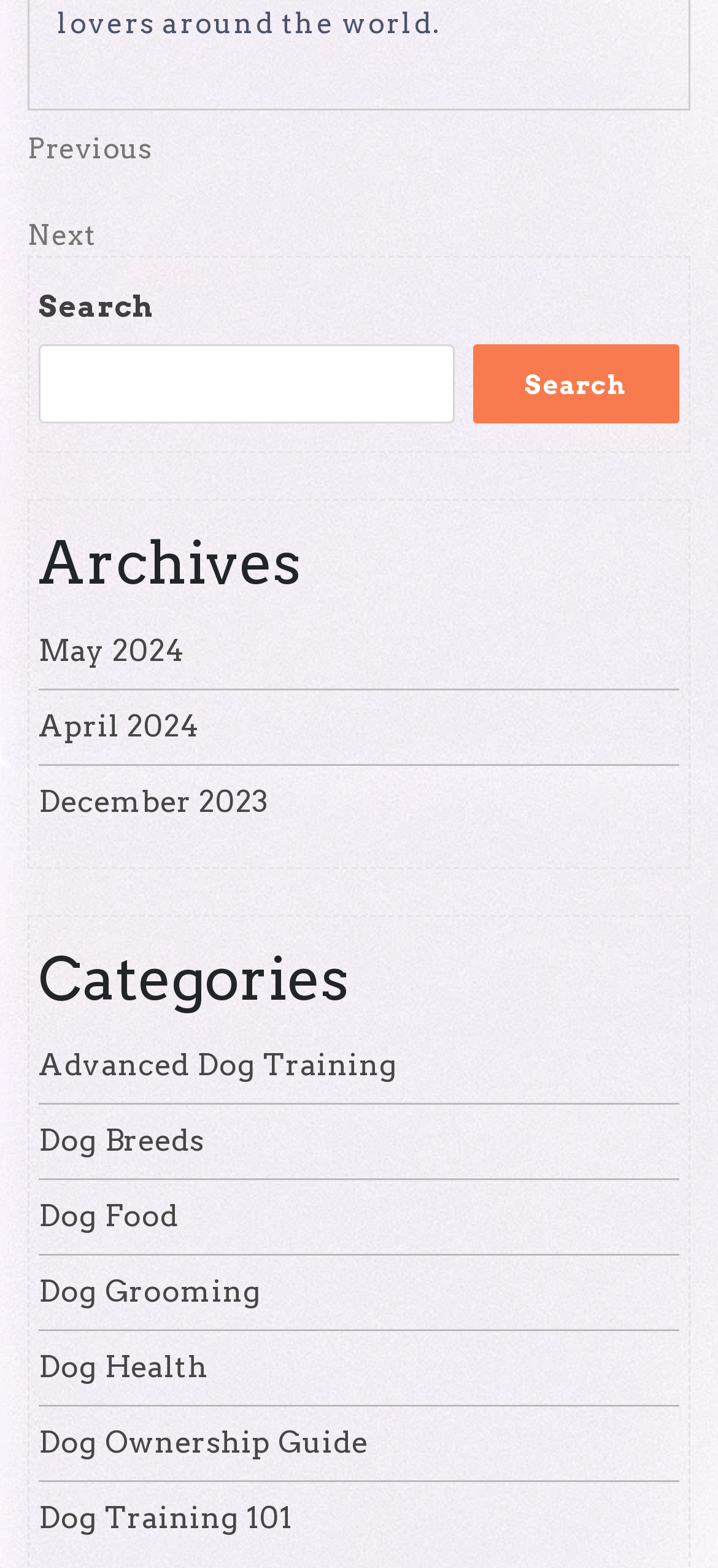Provide your answer in a single word or phrase: 
How many months are listed in the archives?

3